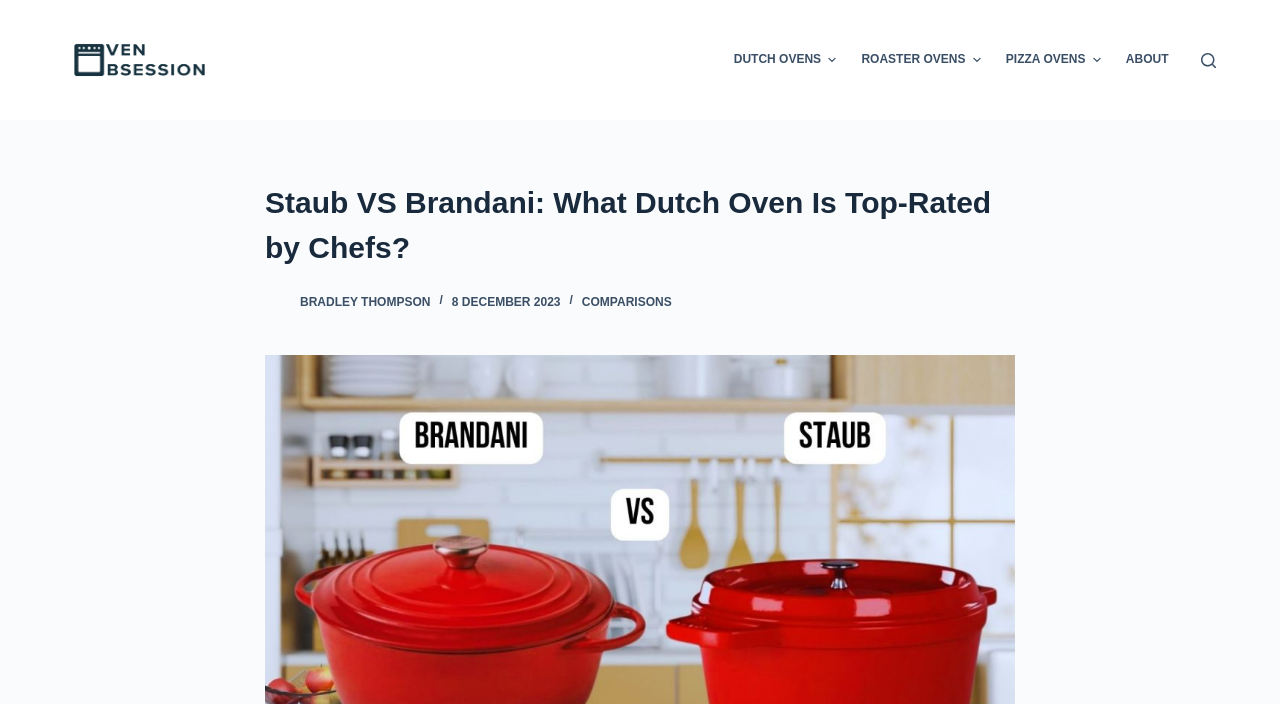Can you identify the bounding box coordinates of the clickable region needed to carry out this instruction: 'Check disclosures'? The coordinates should be four float numbers within the range of 0 to 1, stated as [left, top, right, bottom].

None